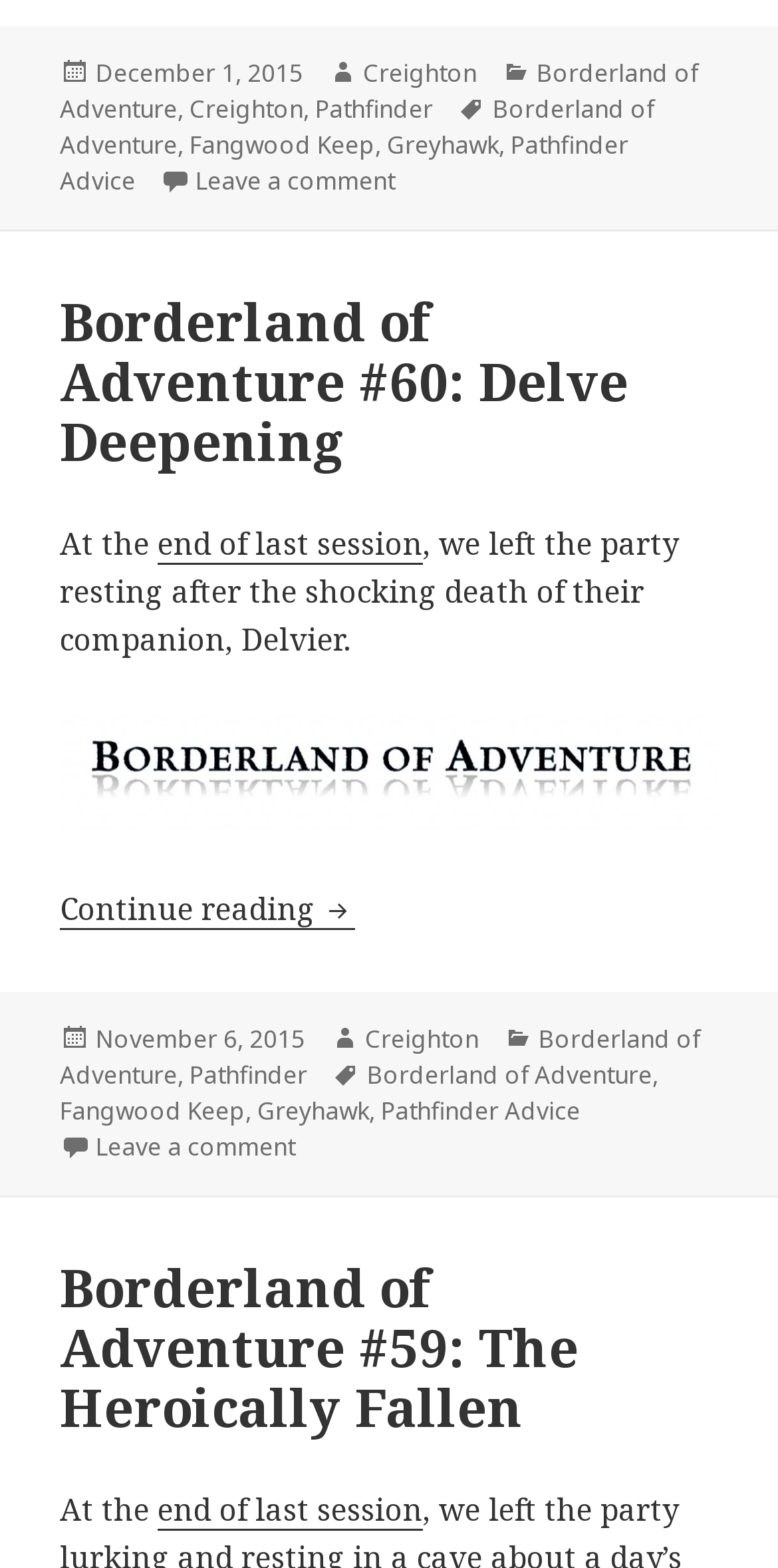Please identify the bounding box coordinates of the element's region that needs to be clicked to fulfill the following instruction: "Click on the link to read more about Fangwood Keep". The bounding box coordinates should consist of four float numbers between 0 and 1, i.e., [left, top, right, bottom].

[0.244, 0.081, 0.482, 0.104]